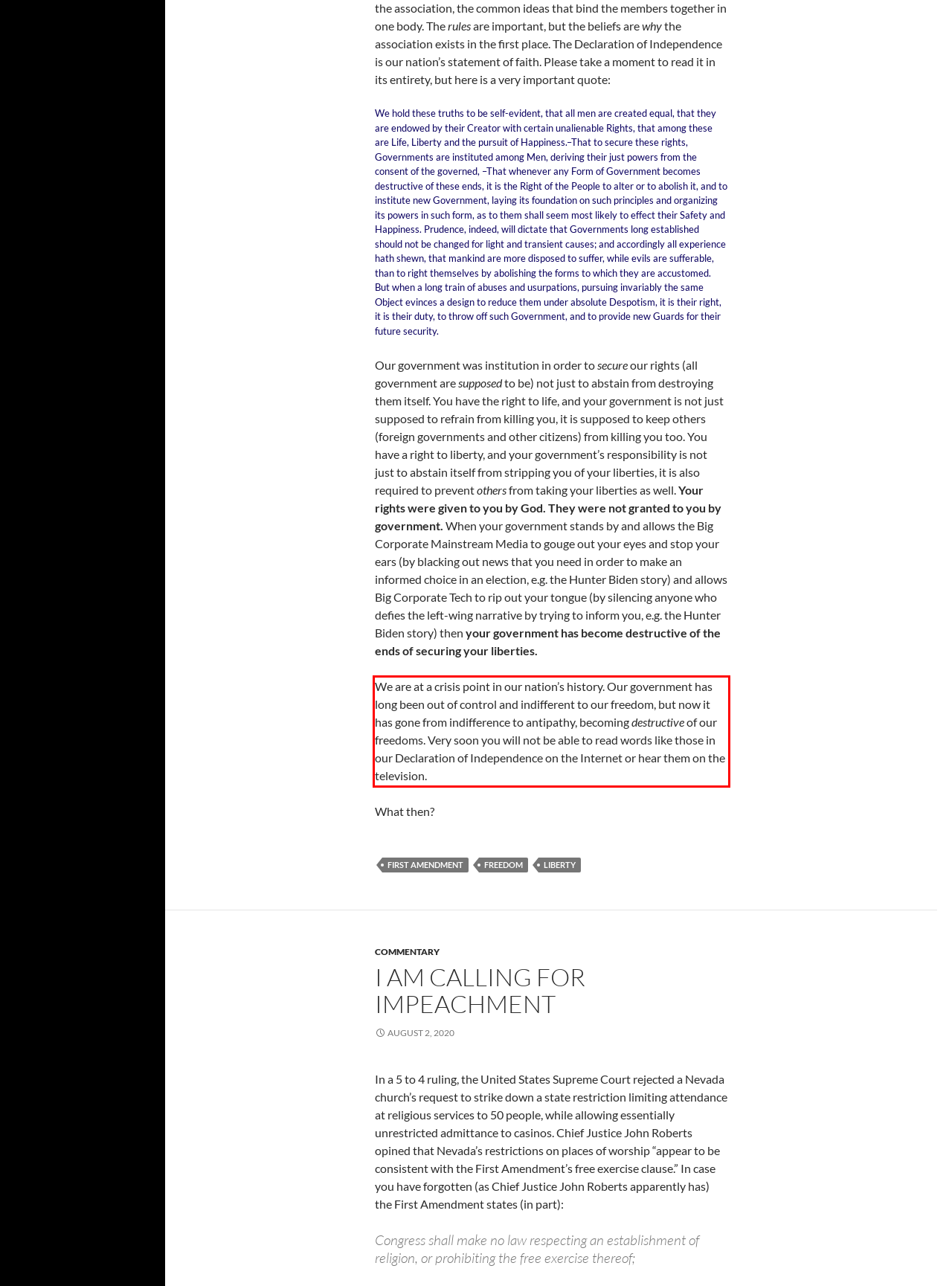In the given screenshot, locate the red bounding box and extract the text content from within it.

We are at a crisis point in our nation’s history. Our government has long been out of control and indifferent to our freedom, but now it has gone from indifference to antipathy, becoming destructive of our freedoms. Very soon you will not be able to read words like those in our Declaration of Independence on the Internet or hear them on the television.